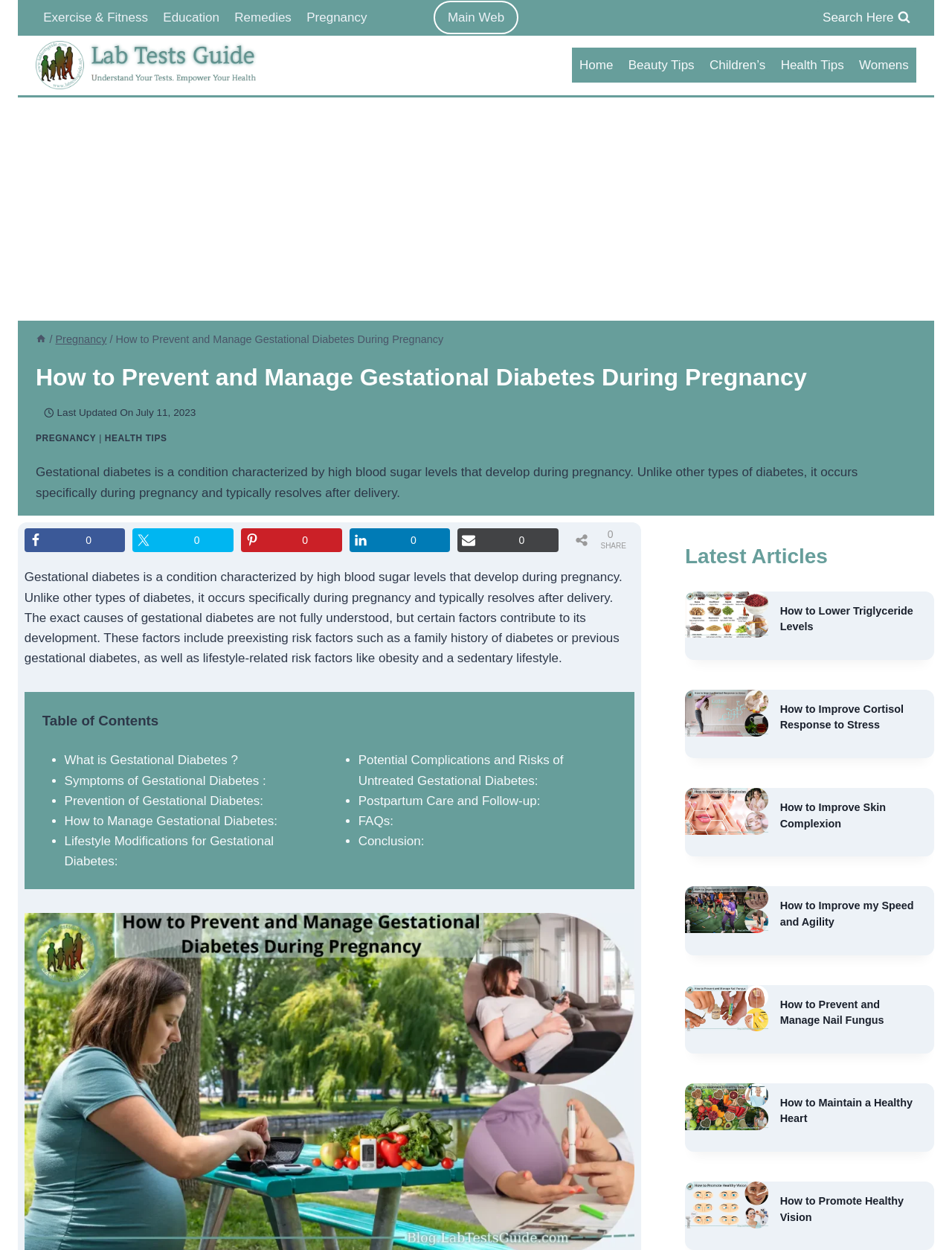Identify and provide the bounding box for the element described by: "Exercise & Fitness".

[0.038, 0.0, 0.163, 0.028]